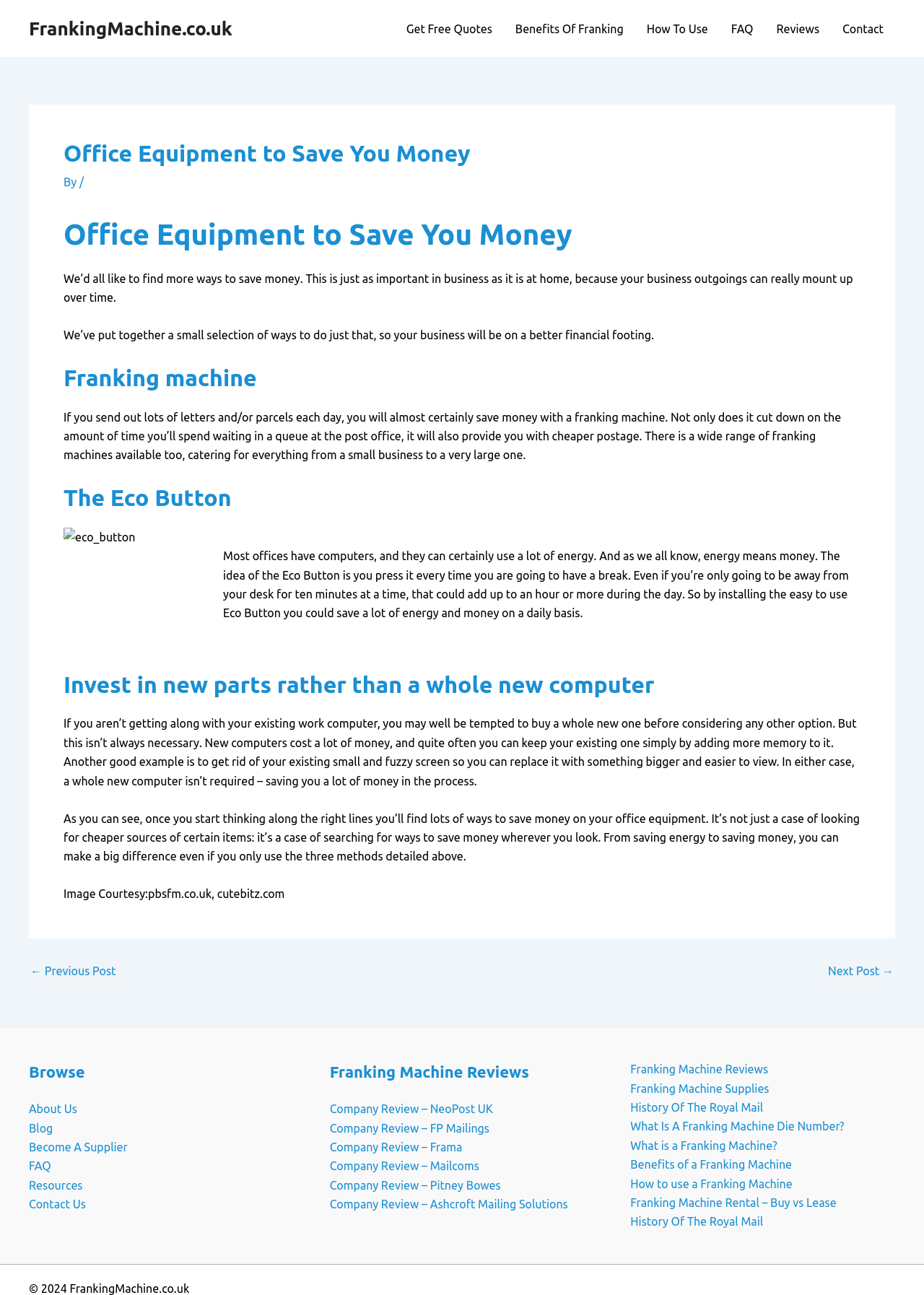Determine the bounding box coordinates for the UI element described. Format the coordinates as (top-left x, top-left y, bottom-right x, bottom-right y) and ensure all values are between 0 and 1. Element description: Franking Machine Supplies

[0.682, 0.835, 0.832, 0.845]